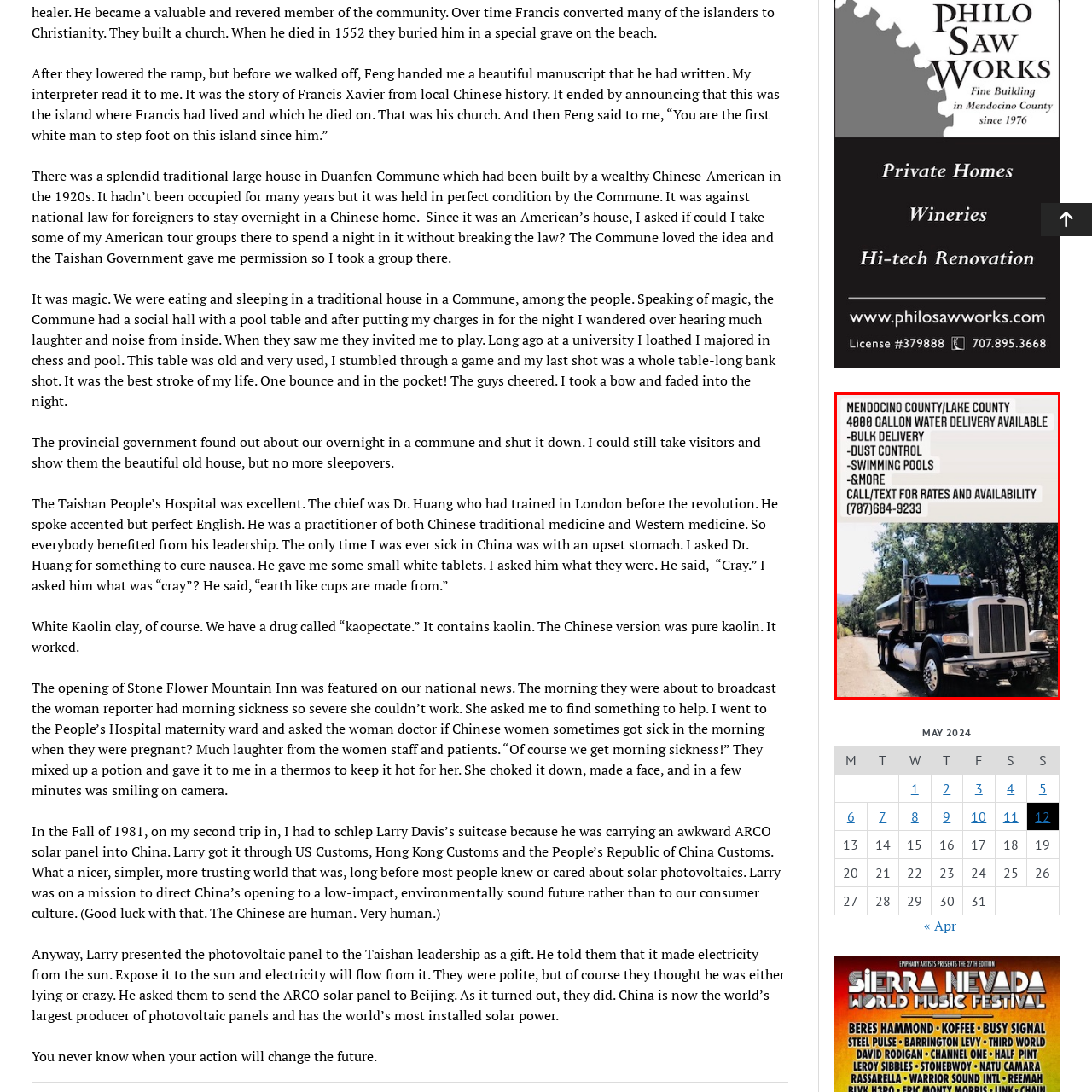How can potential customers inquire about rates and availability?
Examine the image within the red bounding box and give a comprehensive response.

The promotional text on the truck encourages potential customers to call or text for rates and availability, providing a phone number for convenience, implying that customers can reach out to the company through this method to inquire about rates and availability.